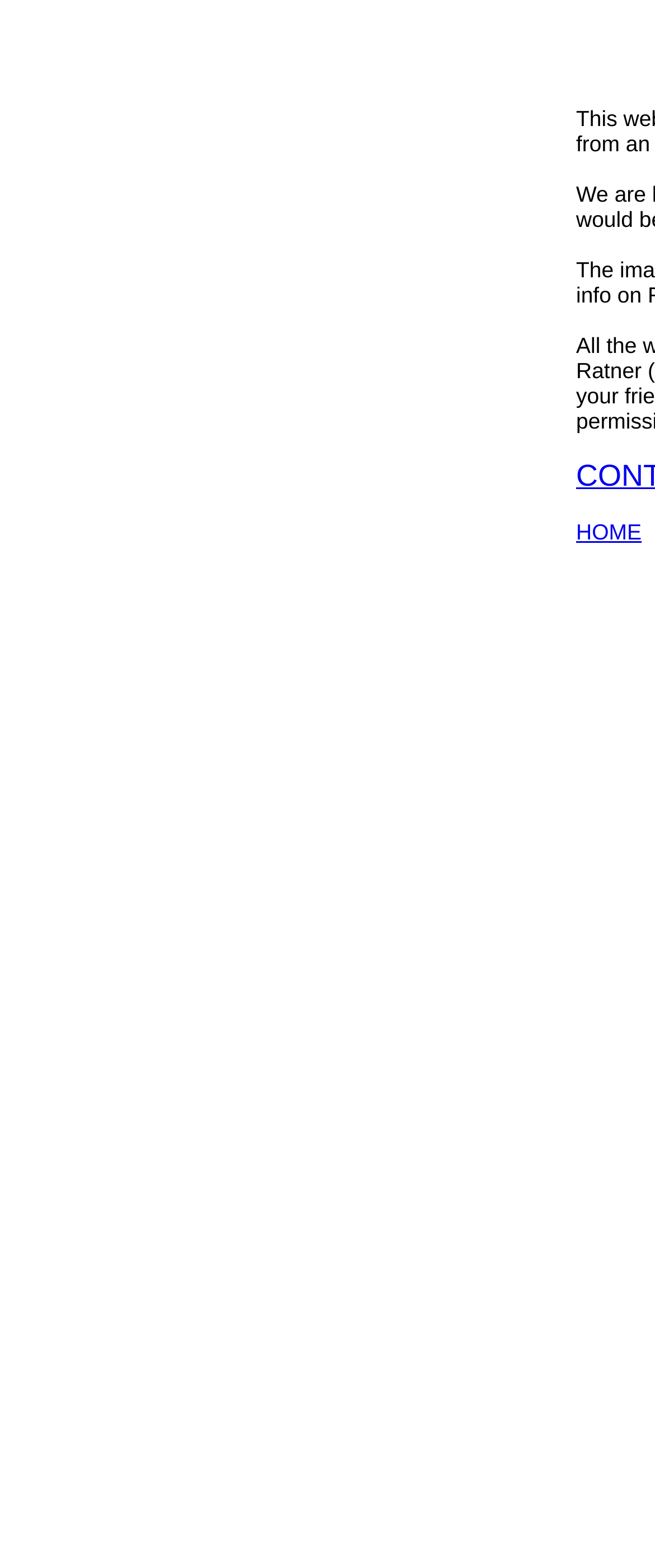Determine the bounding box of the UI element mentioned here: "aria-label="Toggle navigation"". The coordinates must be in the format [left, top, right, bottom] with values ranging from 0 to 1.

None